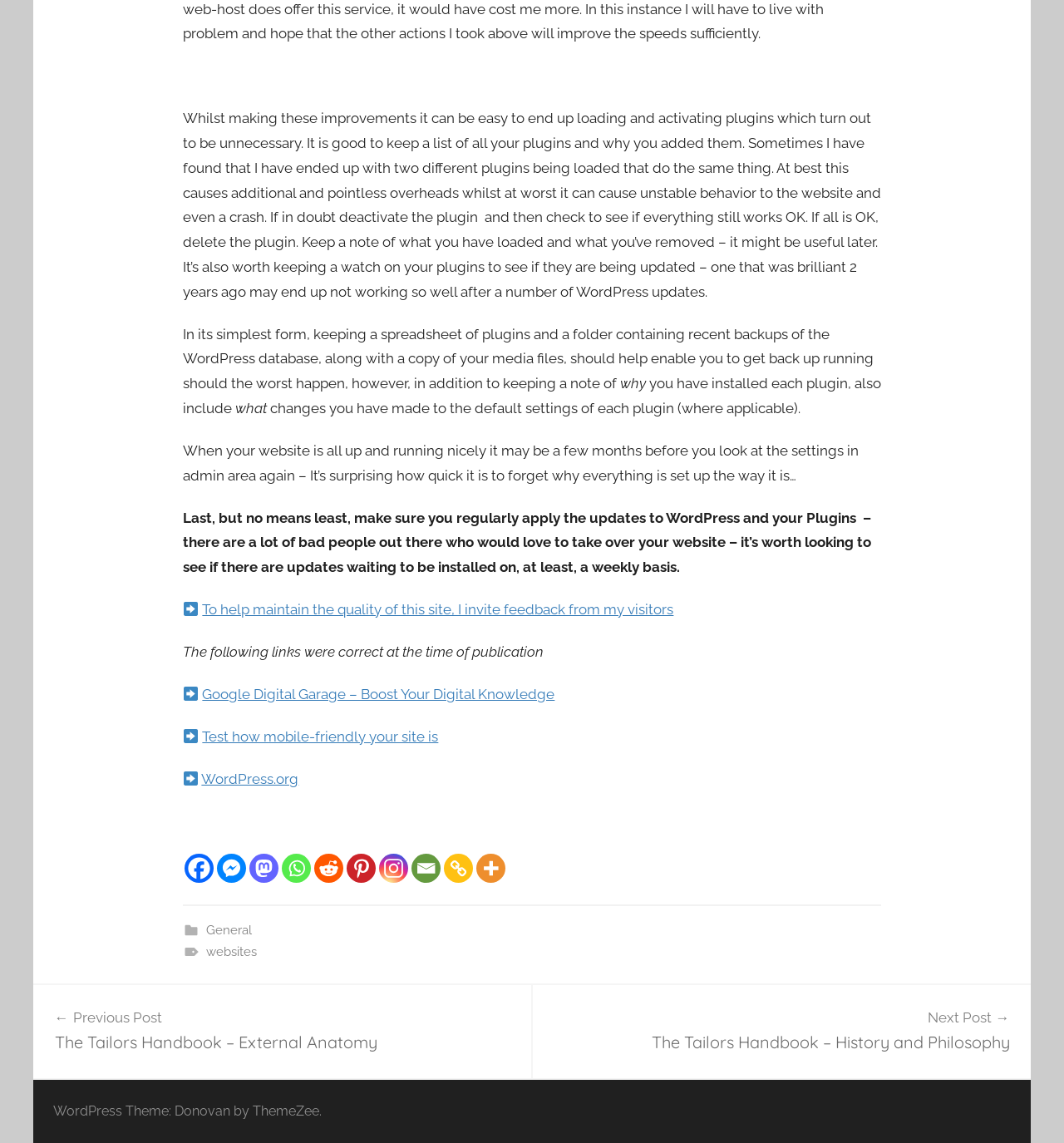Find the bounding box coordinates for the HTML element specified by: "General".

[0.193, 0.807, 0.236, 0.82]